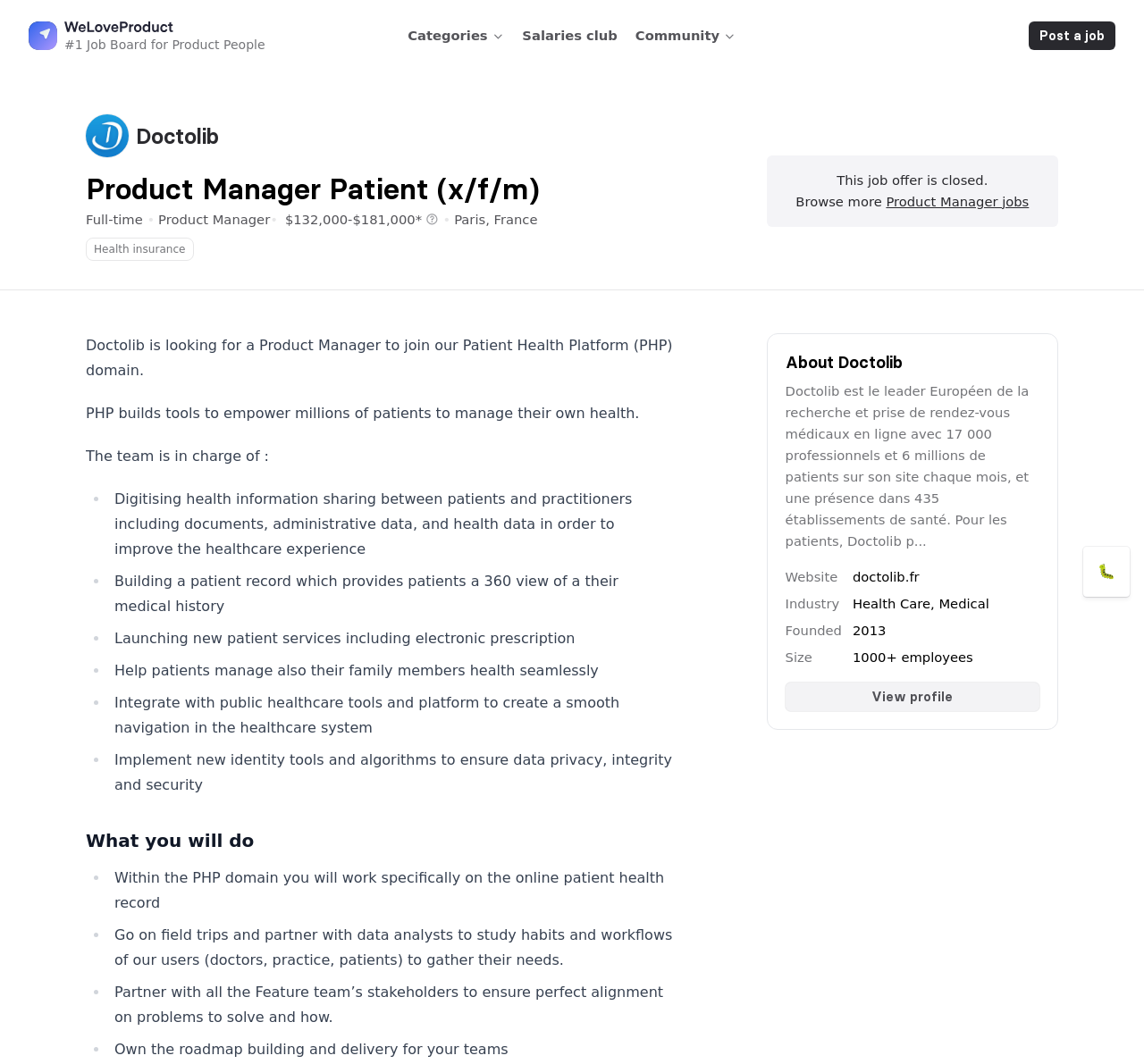What is the location of the job?
Provide a well-explained and detailed answer to the question.

The location of the job can be found in the link element with the text 'Paris, France' which is located below the job title, indicating that the job is located in Paris, France.